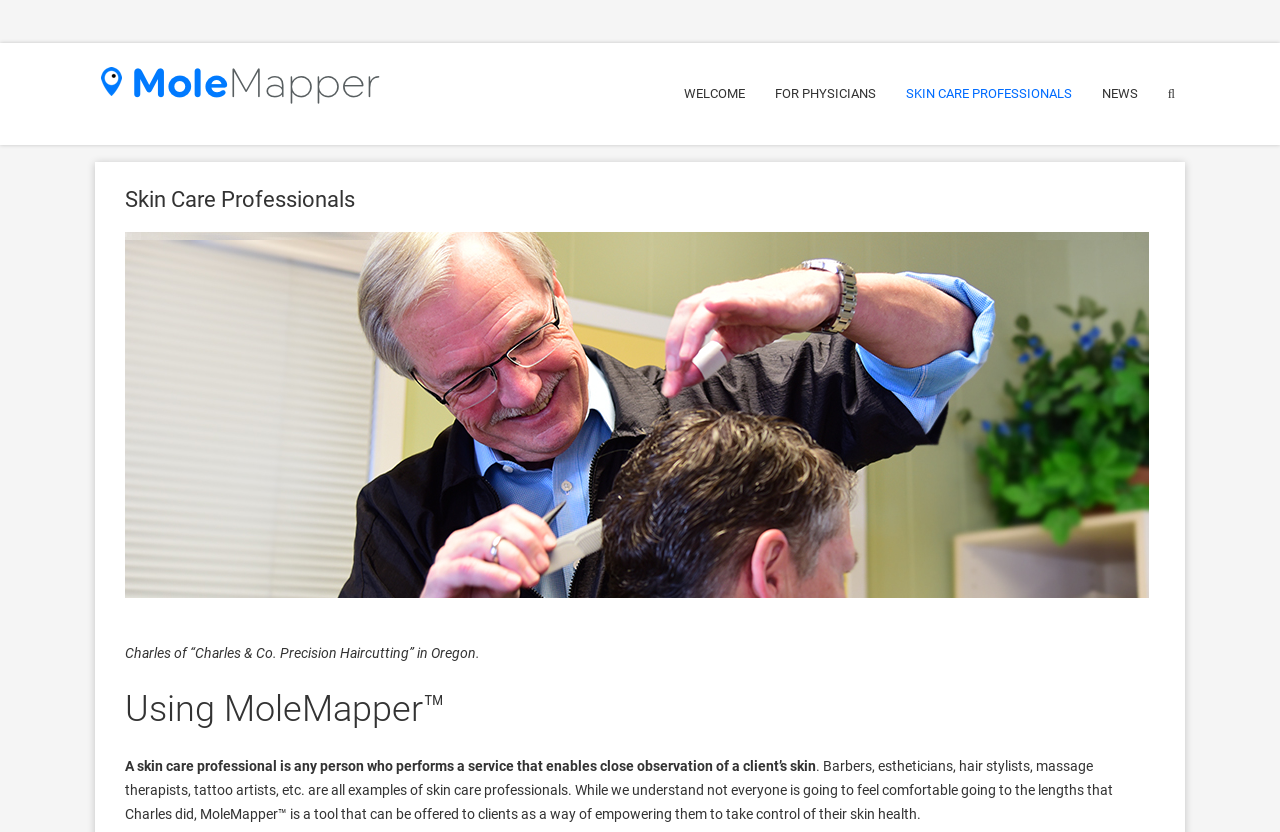Extract the bounding box coordinates for the UI element described by the text: "Welcome". The coordinates should be in the form of [left, top, right, bottom] with values between 0 and 1.

[0.522, 0.07, 0.594, 0.156]